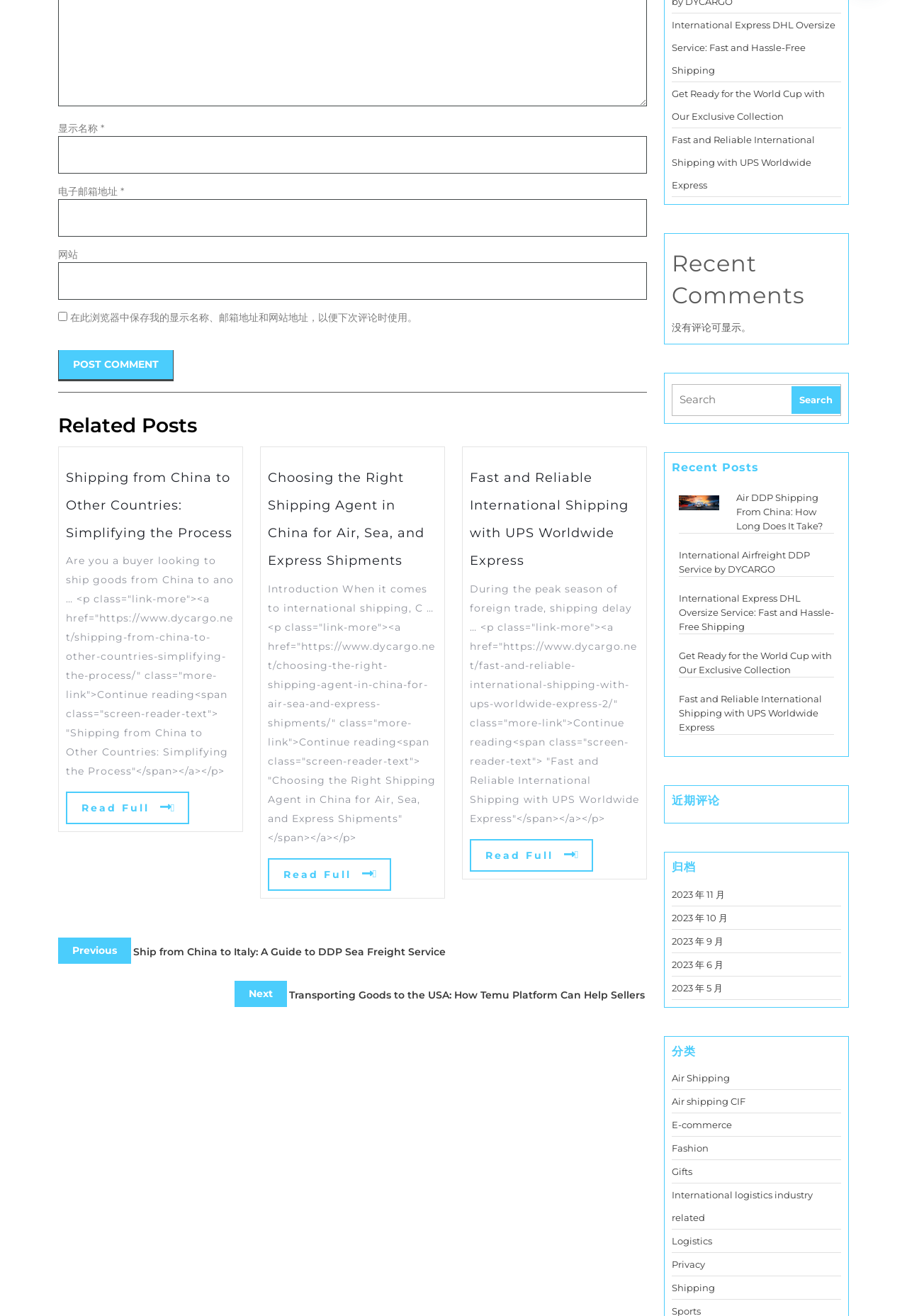Please specify the bounding box coordinates for the clickable region that will help you carry out the instruction: "Read full article of 'Shipping from China to Other Countries: Simplifying the Process'".

[0.073, 0.357, 0.256, 0.411]